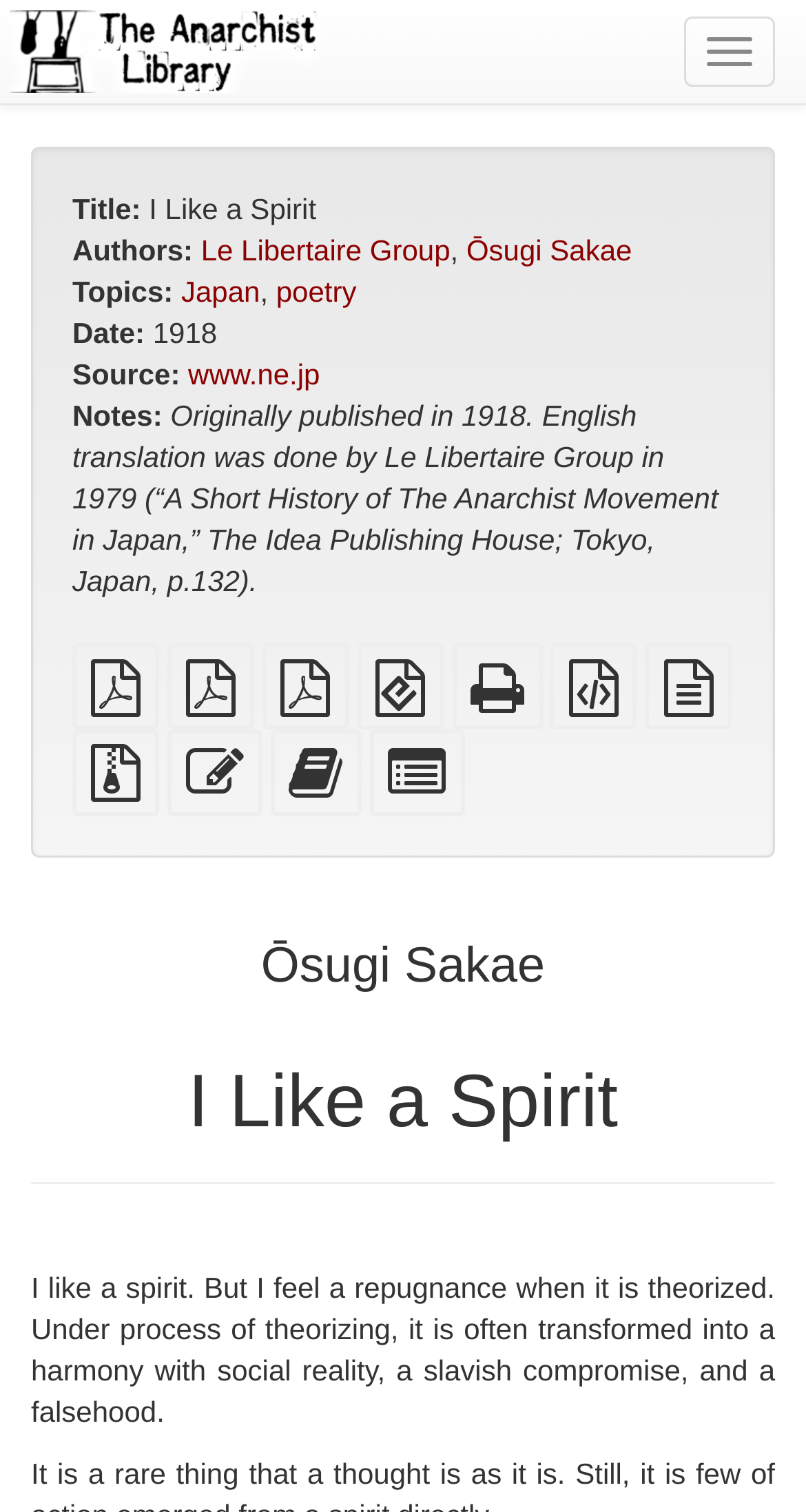What is the source of 'I Like a Spirit'?
Please provide a full and detailed response to the question.

I found the answer by looking at the 'Source:' section, which provides a link to 'www.ne.jp' as the source of the text.